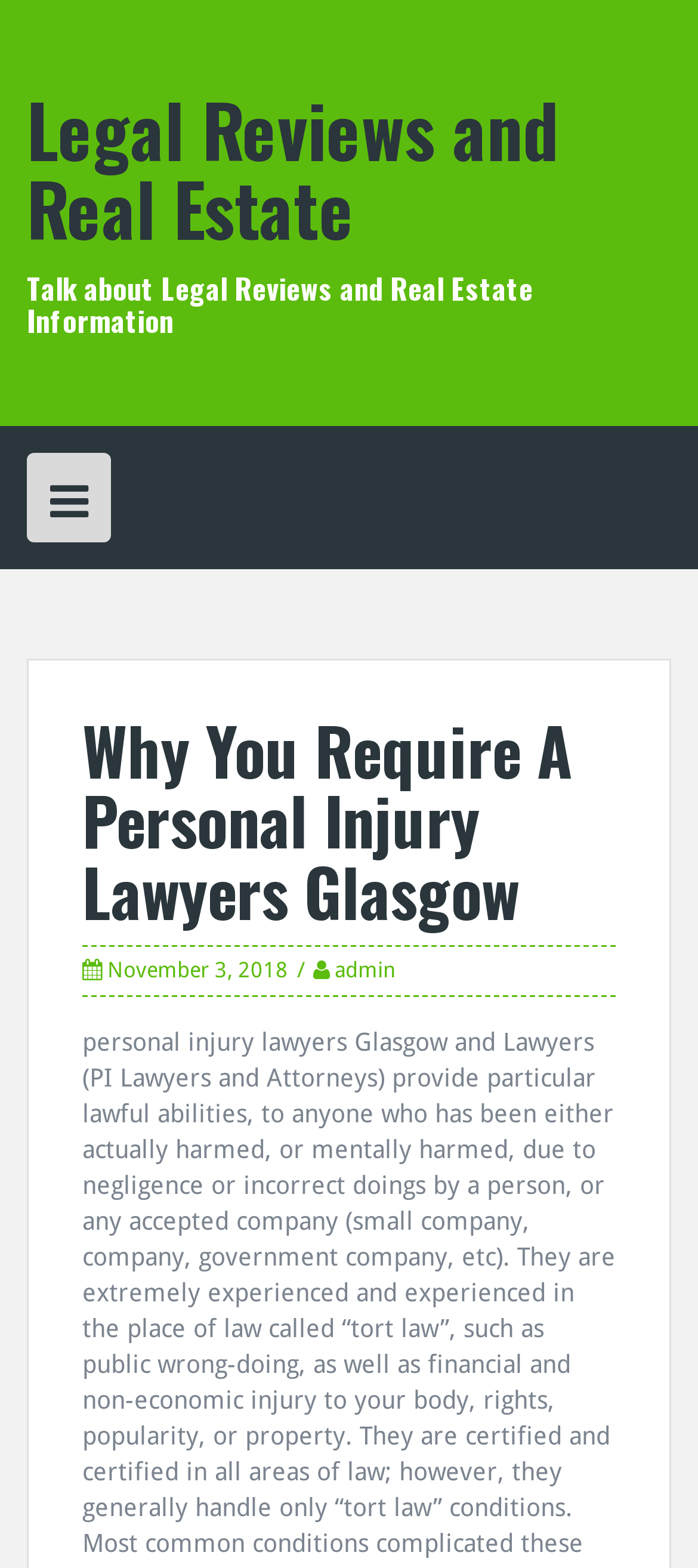Write a detailed summary of the webpage, including text, images, and layout.

The webpage is focused on providing legal reviews and real estate information. At the top-left corner, there is a "Skip to content" link. Below it, a prominent heading "Legal Reviews and Real Estate" is displayed, which is also a clickable link. Next to it, there is a smaller heading "Talk about Legal Reviews and Real Estate Information". 

On the top-right side, there is a button with an icon, which when clicked, reveals a header section. Within this section, a main heading "Why You Require A Personal Injury Lawyers Glasgow" is displayed. Below this heading, there are two links: one showing the date "November 3, 2018" and another showing the author "admin".